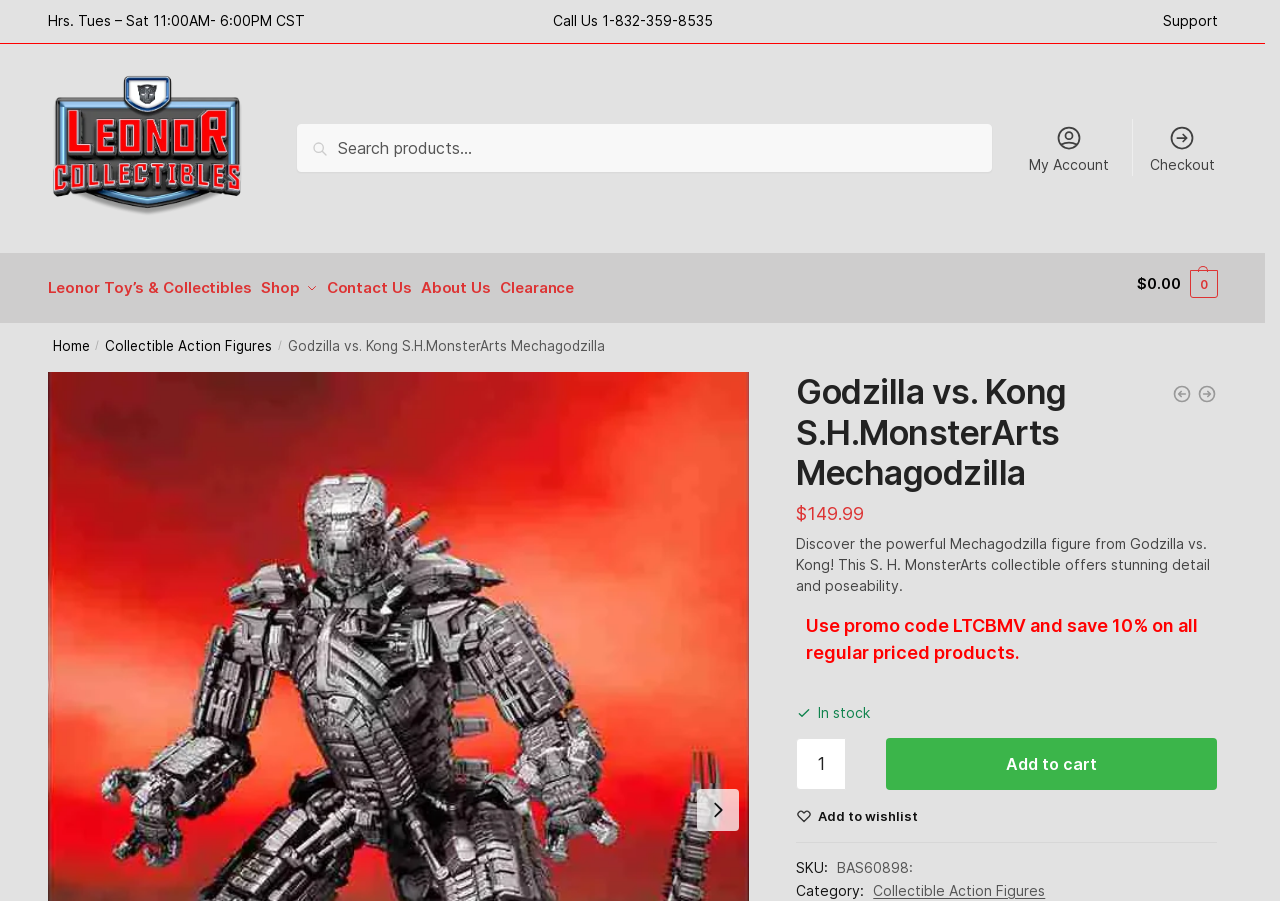Offer a detailed explanation of the webpage layout and contents.

This webpage is about a product, specifically the S.H. MonsterArts "Kong vs Godzilla" Mechagodzilla figure. At the top left, there is a store's business hour information, a "Call Us" link, and a phone number. Next to it, there is a "Support" link. 

On the top left corner, there is a logo of "Leonor Toy's & Collectibles" with an image, and a link to the store's homepage. A search bar is located to the right of the logo, with a "Search" button. 

The top navigation menu has links to "My Account", "Checkout", and secondary navigation links. The primary navigation menu below it has links to "Shop", "Contact Us", "About Us", and "Clearance". 

On the top right corner, there is a cart contents link showing a total of $0.00 with 0 items. Below it, there is a breadcrumb navigation menu showing the current page's location, with links to "Home" and "Collectible Action Figures". 

The main content of the page is about the Mechagodzilla figure, with a heading and a product description. The product description mentions the figure's high-quality sculpting, intricate detailing, and poseability. The price of the figure is $149.99. 

There is a promo code offer below the product description, and an "In stock" indicator. Users can select the product quantity using a spin button and add it to their cart using a button. There is also an "Add to wishlist" link. 

At the bottom of the page, there are additional product details, including the SKU and category, with a link to "Collectible Action Figures".